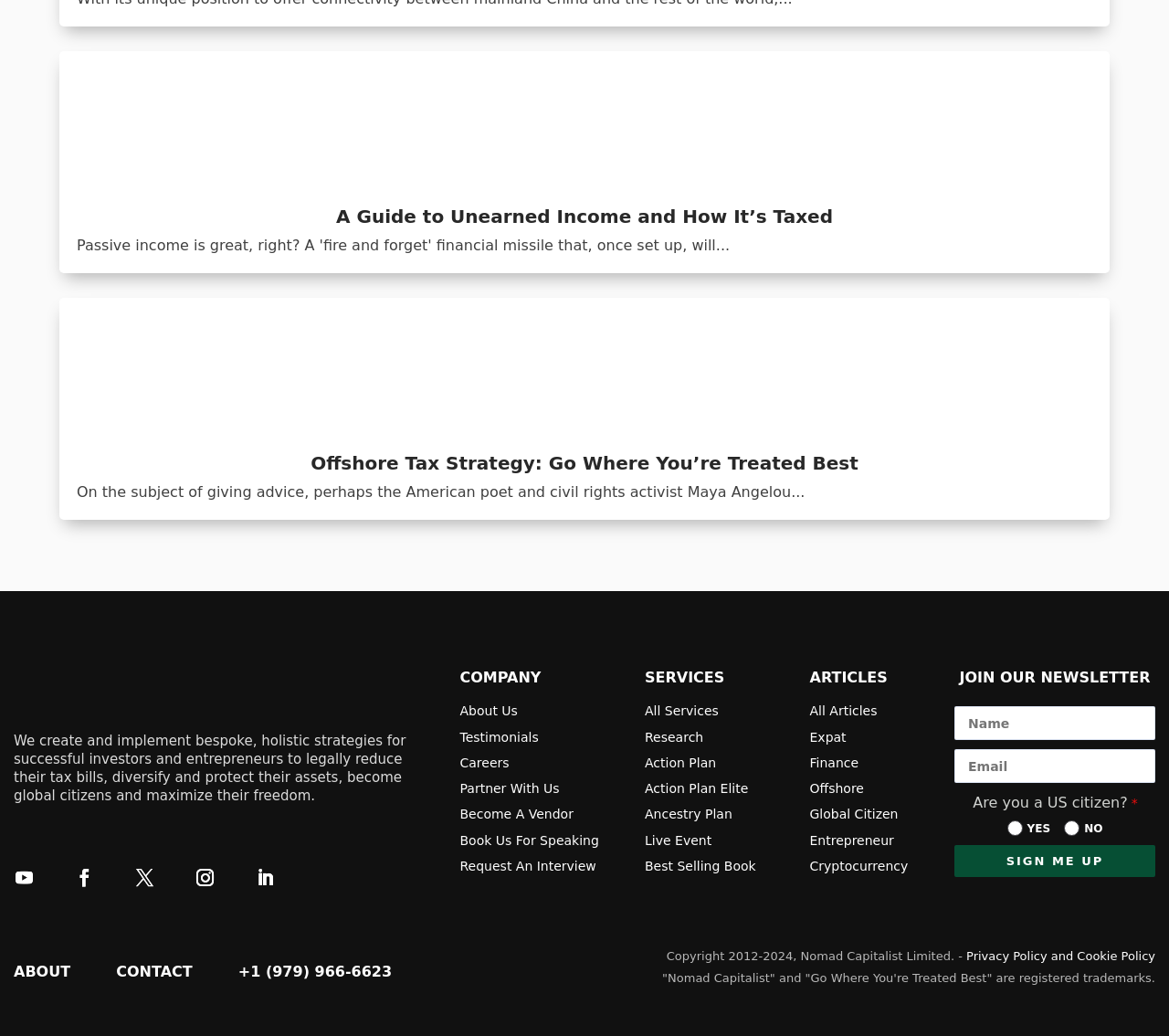Calculate the bounding box coordinates of the UI element given the description: "Best Selling Book".

[0.552, 0.829, 0.647, 0.843]